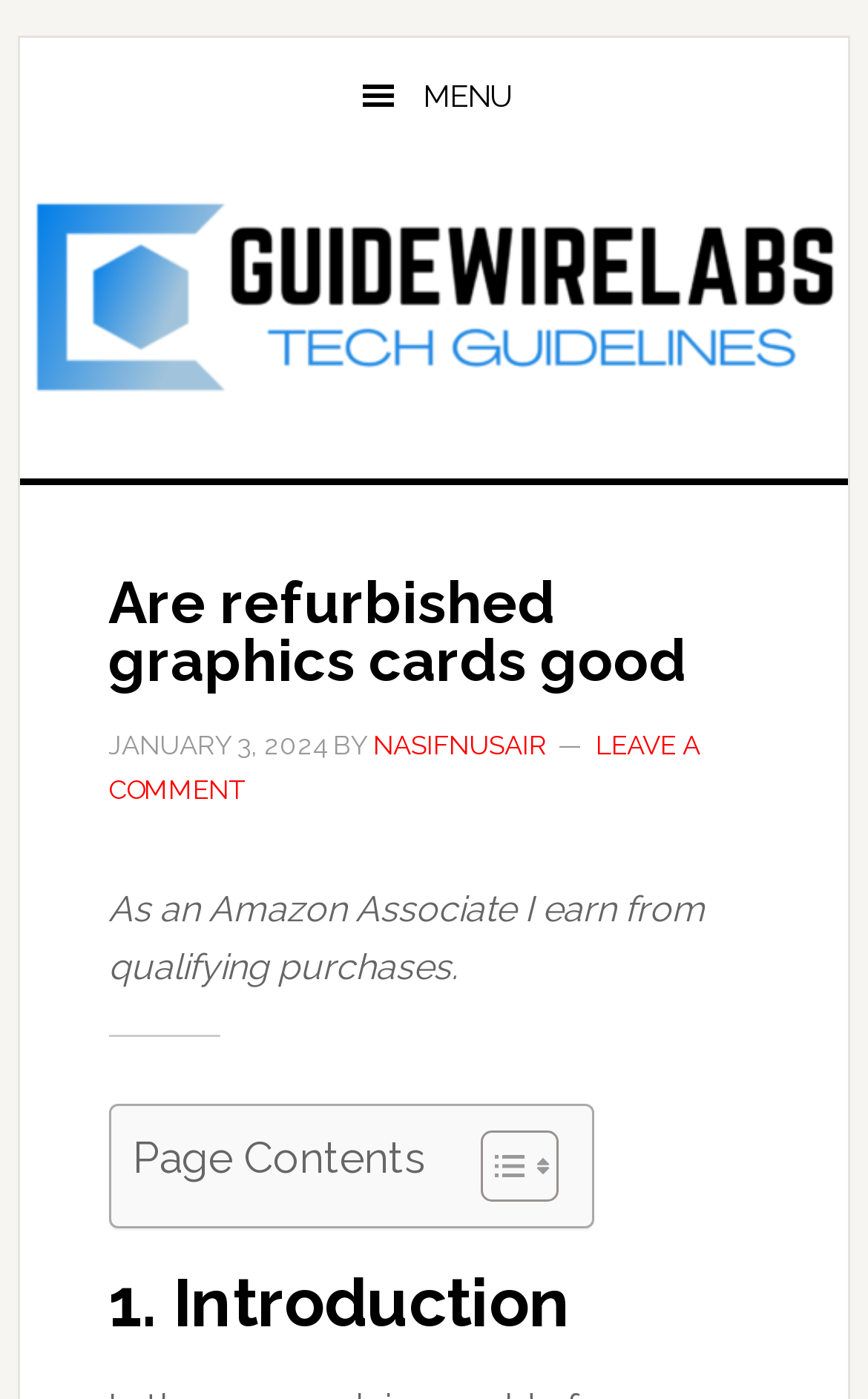Given the description "Leave a Comment", determine the bounding box of the corresponding UI element.

[0.125, 0.522, 0.807, 0.575]